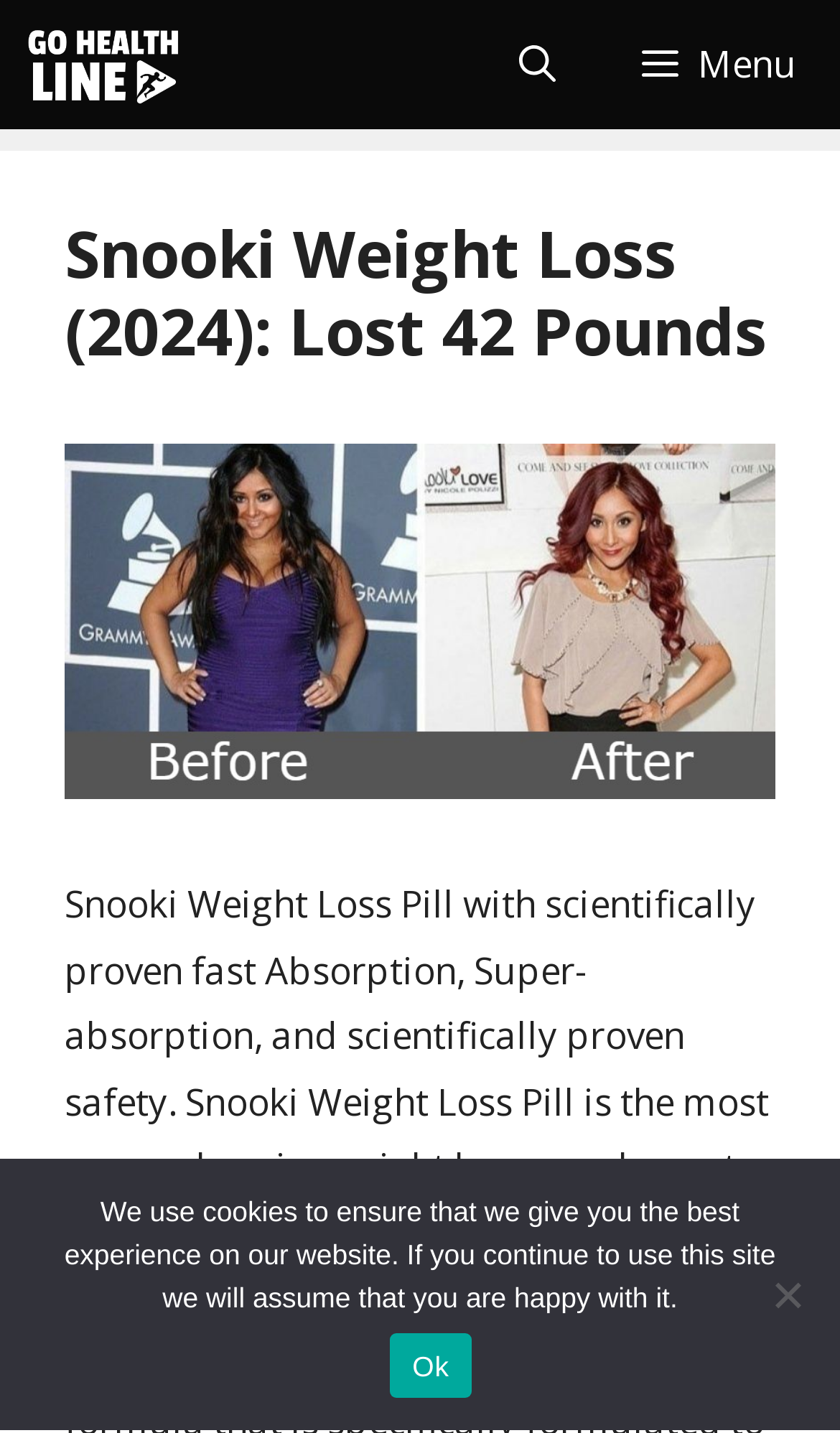What is the message in the cookie notice?
Based on the image content, provide your answer in one word or a short phrase.

We use cookies to ensure best experience